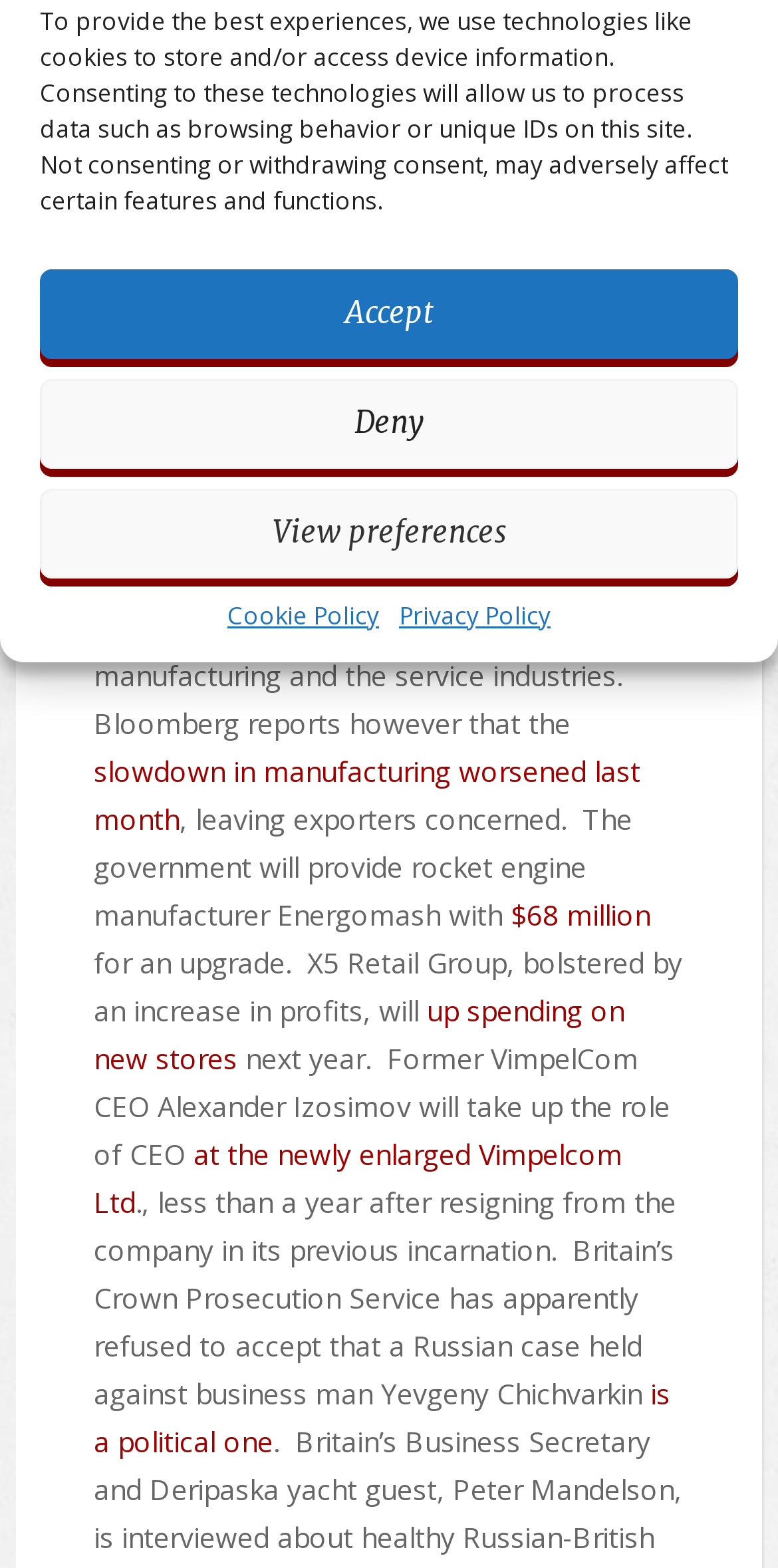Extract the bounding box coordinates for the described element: "$68 million". The coordinates should be represented as four float numbers between 0 and 1: [left, top, right, bottom].

[0.656, 0.571, 0.836, 0.595]